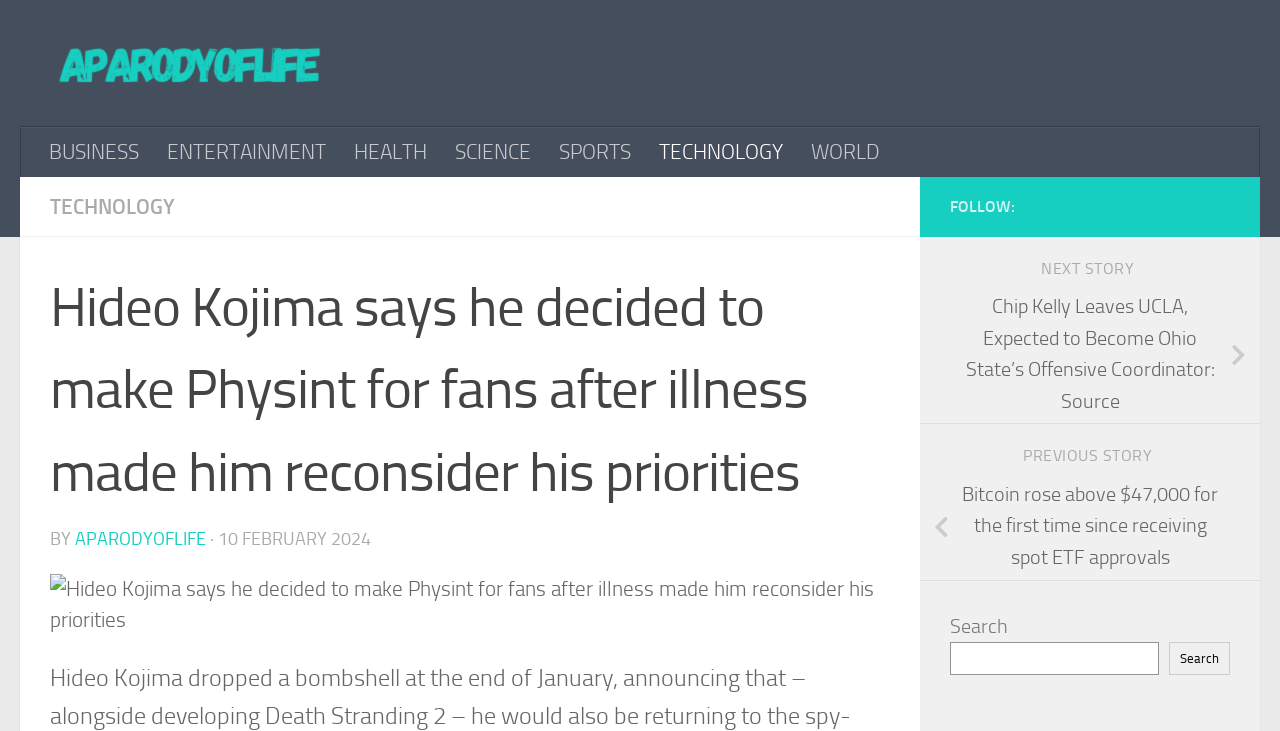Show the bounding box coordinates of the region that should be clicked to follow the instruction: "Click on the 'Skip to content' link."

[0.003, 0.005, 0.145, 0.079]